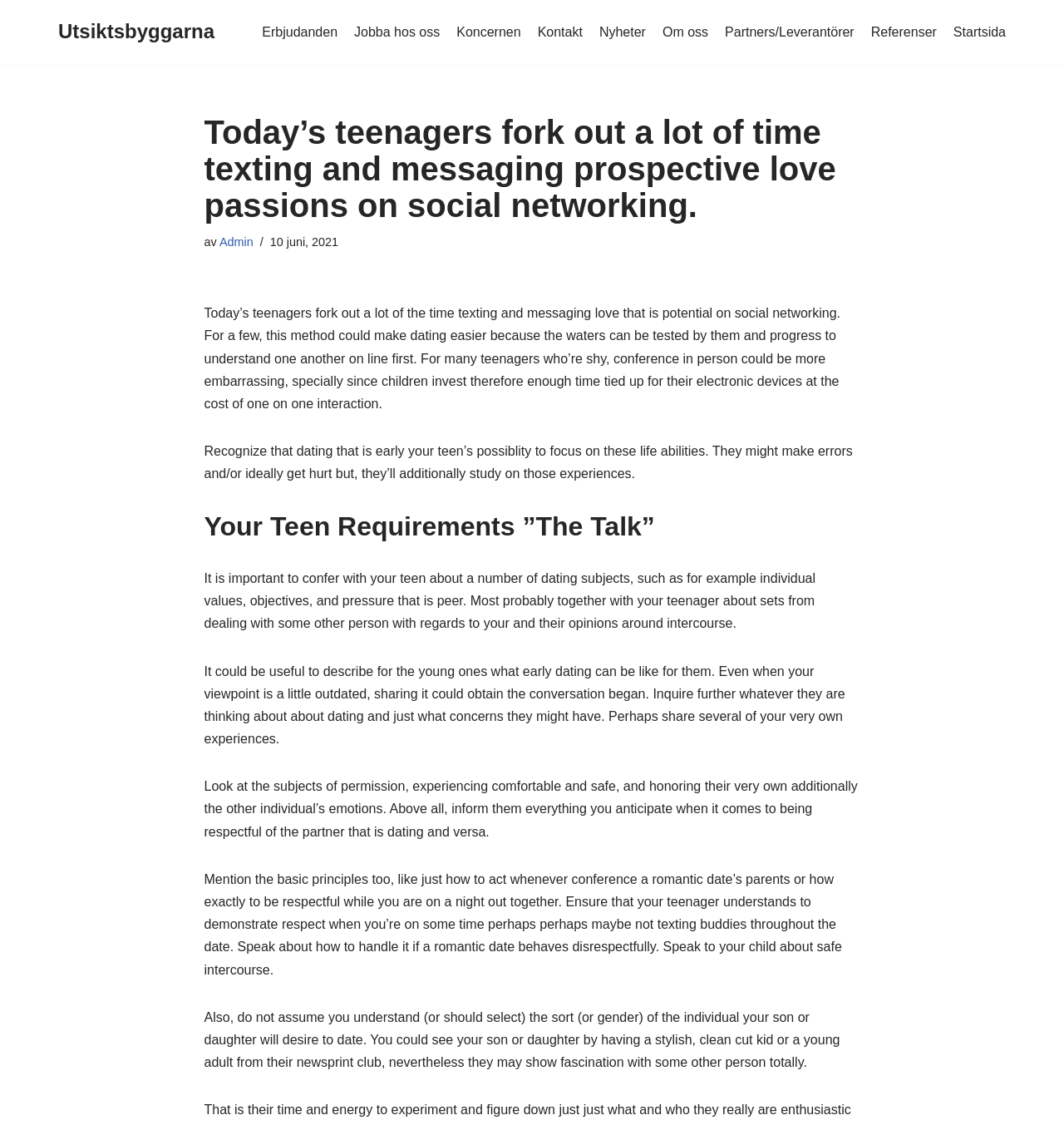Determine the main heading text of the webpage.

Today’s teenagers fork out a lot of time texting and messaging prospective love passions on social networking.